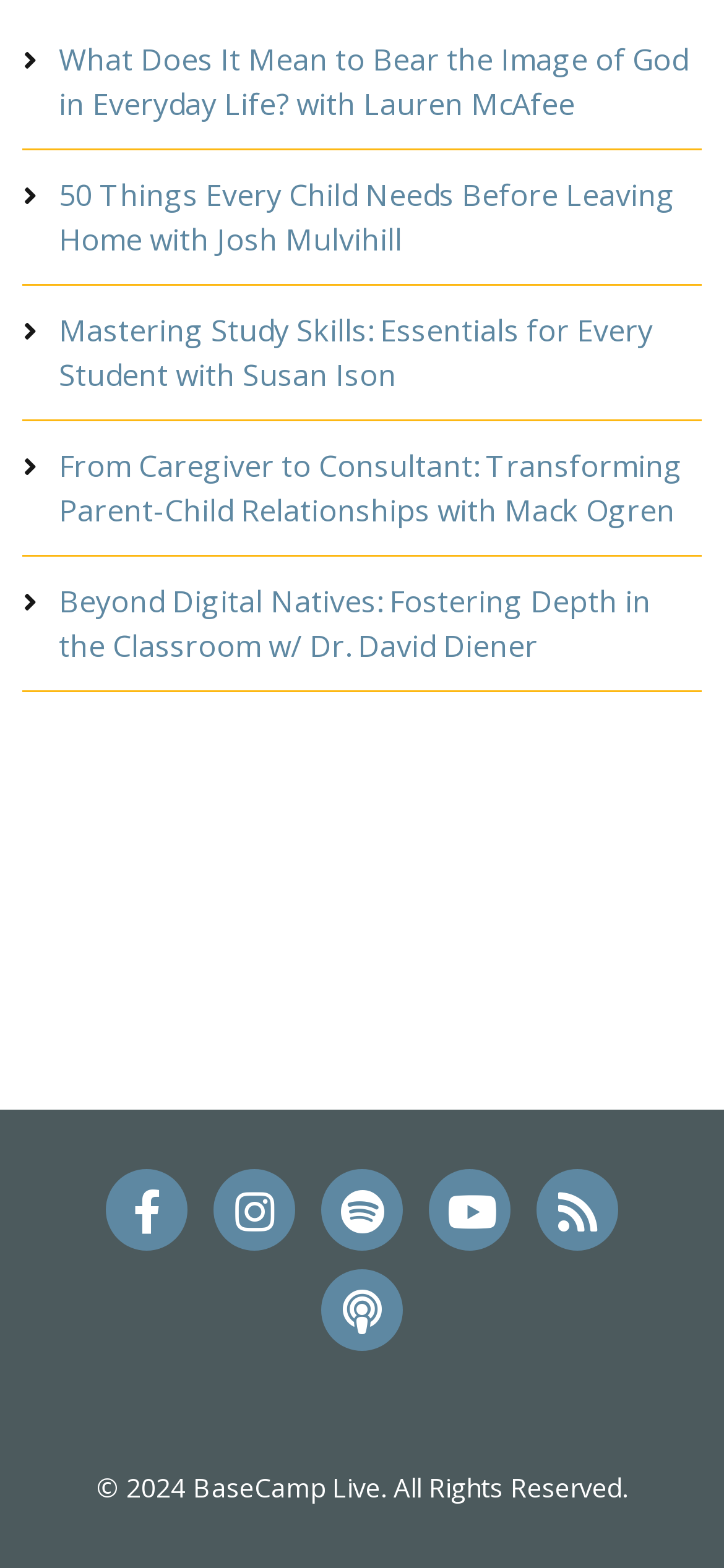How many links are on the webpage?
Refer to the screenshot and answer in one word or phrase.

5